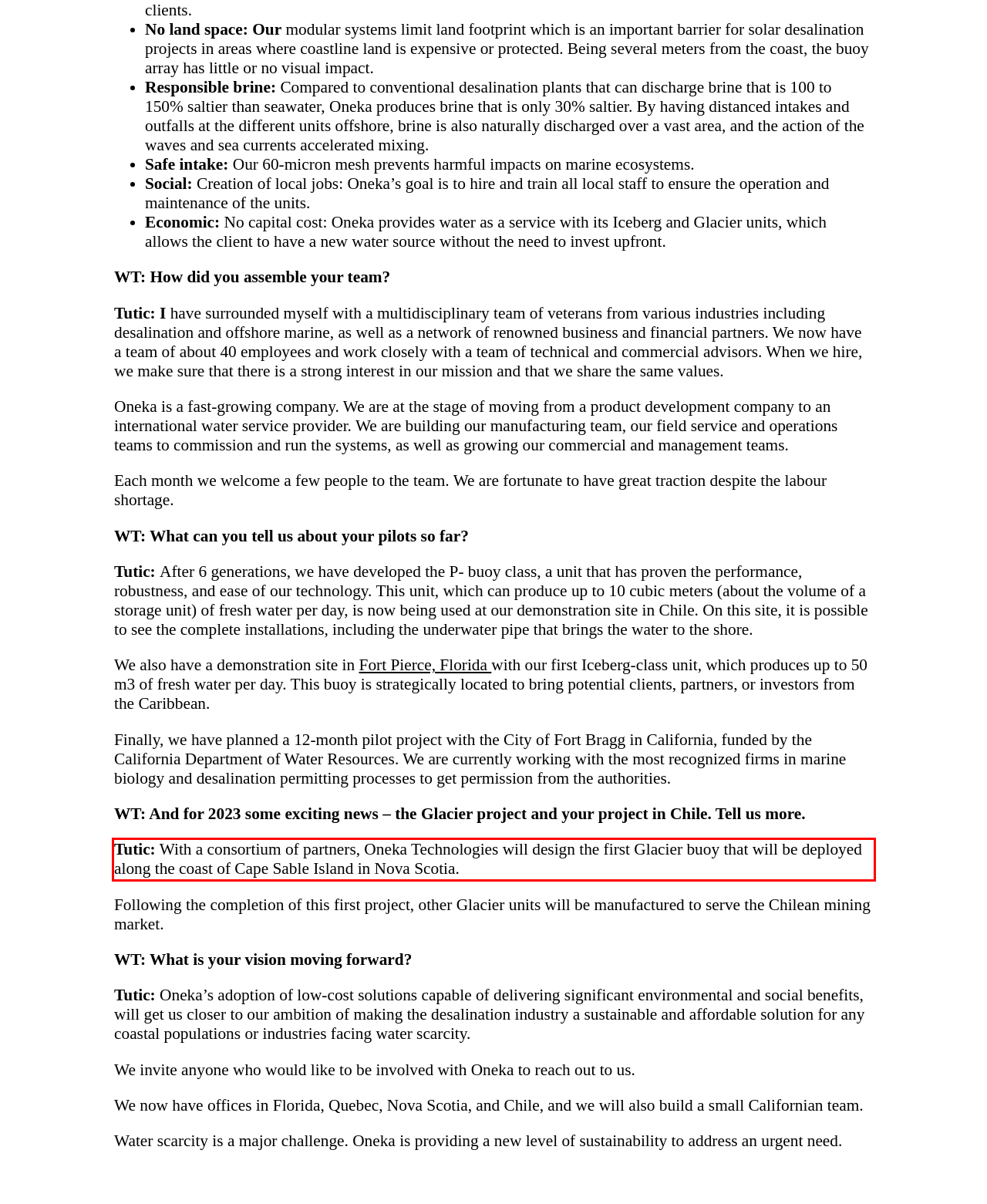Identify the text within the red bounding box on the webpage screenshot and generate the extracted text content.

Tutic: With a consortium of partners, Oneka Technologies will design the first Glacier buoy that will be deployed along the coast of Cape Sable Island in Nova Scotia.